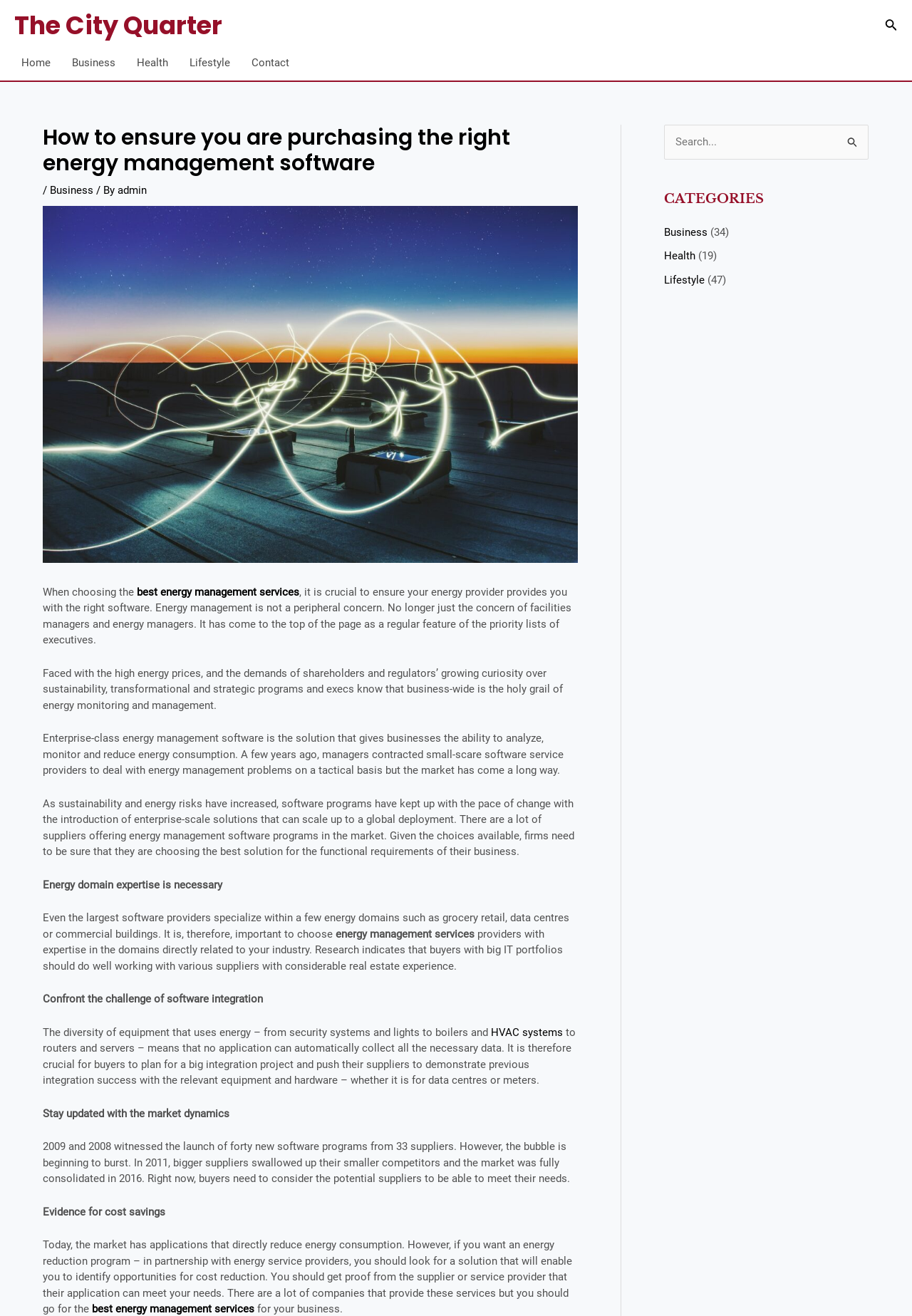Identify the bounding box coordinates necessary to click and complete the given instruction: "Click the best energy management services link".

[0.15, 0.445, 0.328, 0.455]